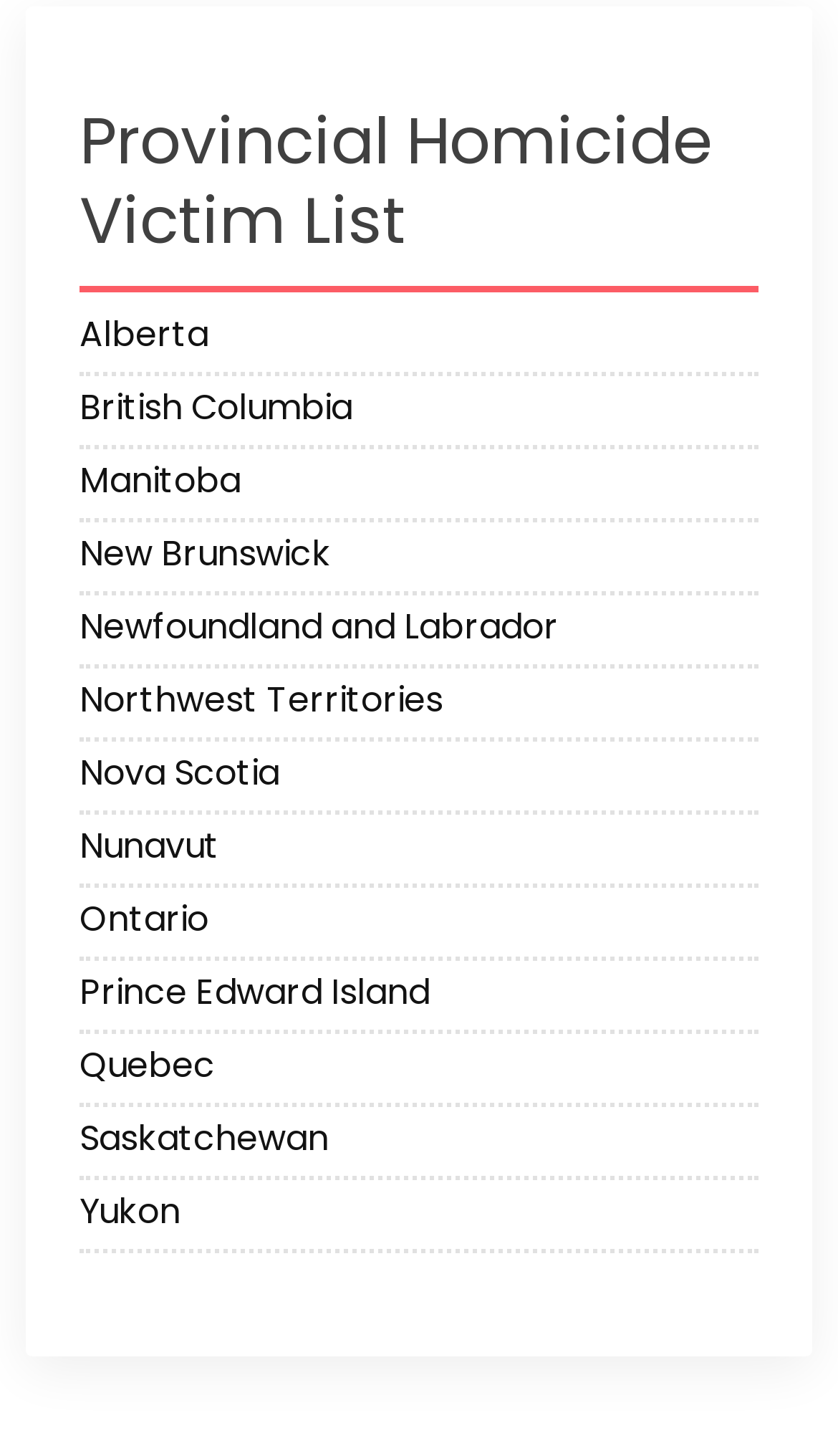Determine the bounding box coordinates of the element that should be clicked to execute the following command: "Click on Alberta".

[0.095, 0.212, 0.905, 0.255]